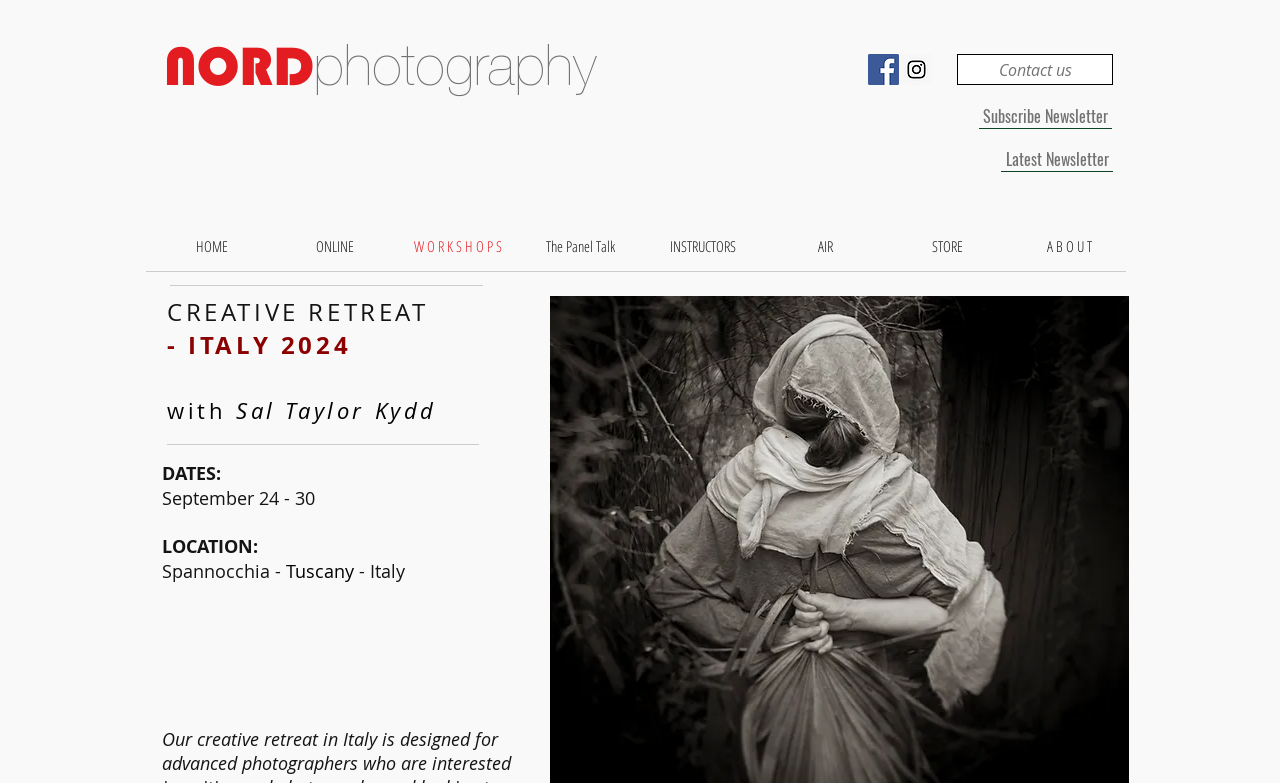Determine the bounding box coordinates of the UI element described below. Use the format (top-left x, top-left y, bottom-right x, bottom-right y) with floating point numbers between 0 and 1: Attorneys

None